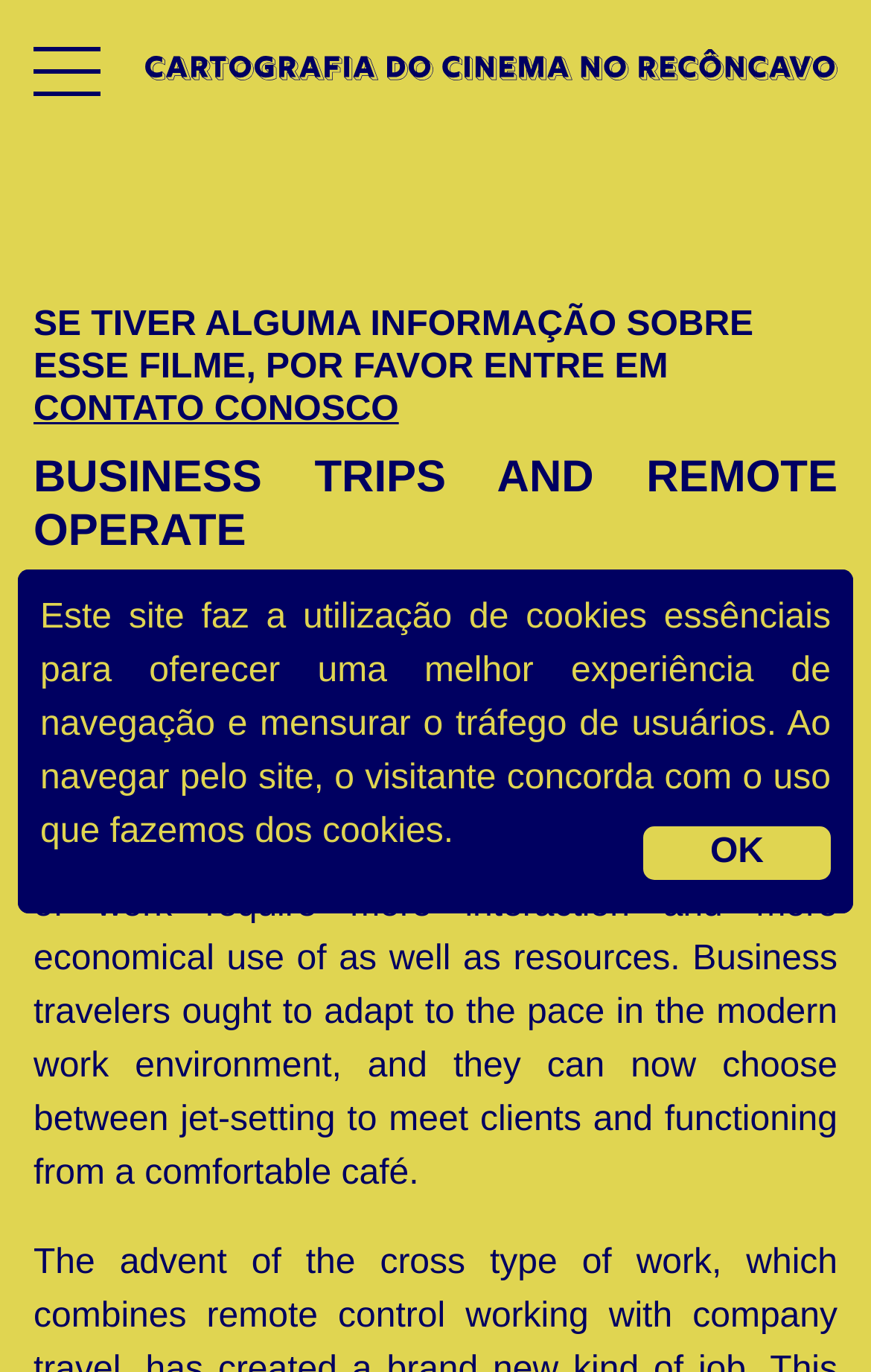Extract the bounding box coordinates for the described element: "Ligações Externas". The coordinates should be represented as four float numbers between 0 and 1: [left, top, right, bottom].

[0.064, 0.467, 0.468, 0.493]